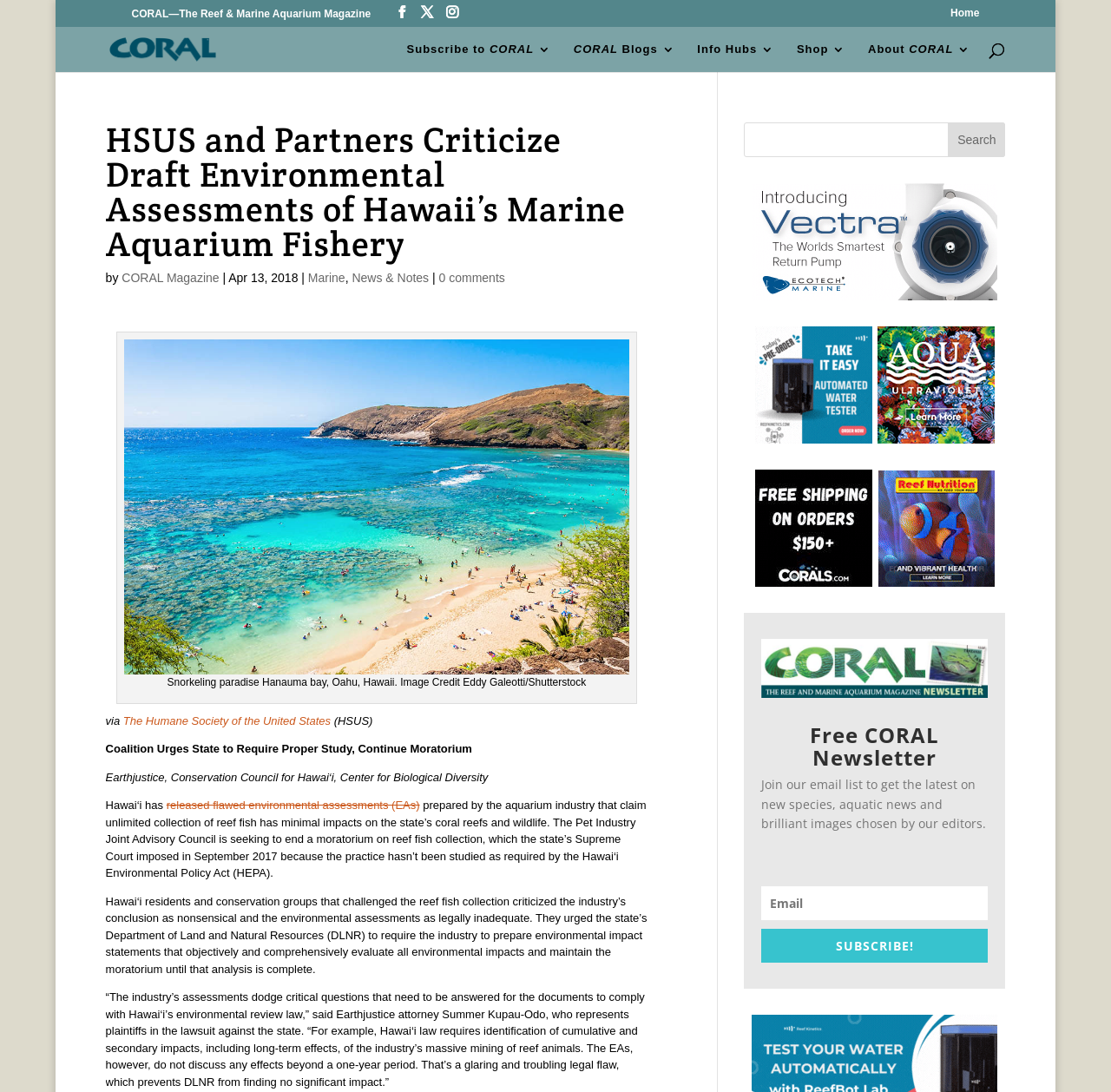Analyze the image and deliver a detailed answer to the question: What is the topic of the article?

The webpage's title is 'HSUS and Partners Criticize Draft Environmental Assessments of Hawaii's Marine Aquarium Fishery', which suggests that the article is about the marine aquarium fishery in Hawaii and the criticism of the draft environmental assessments related to it.